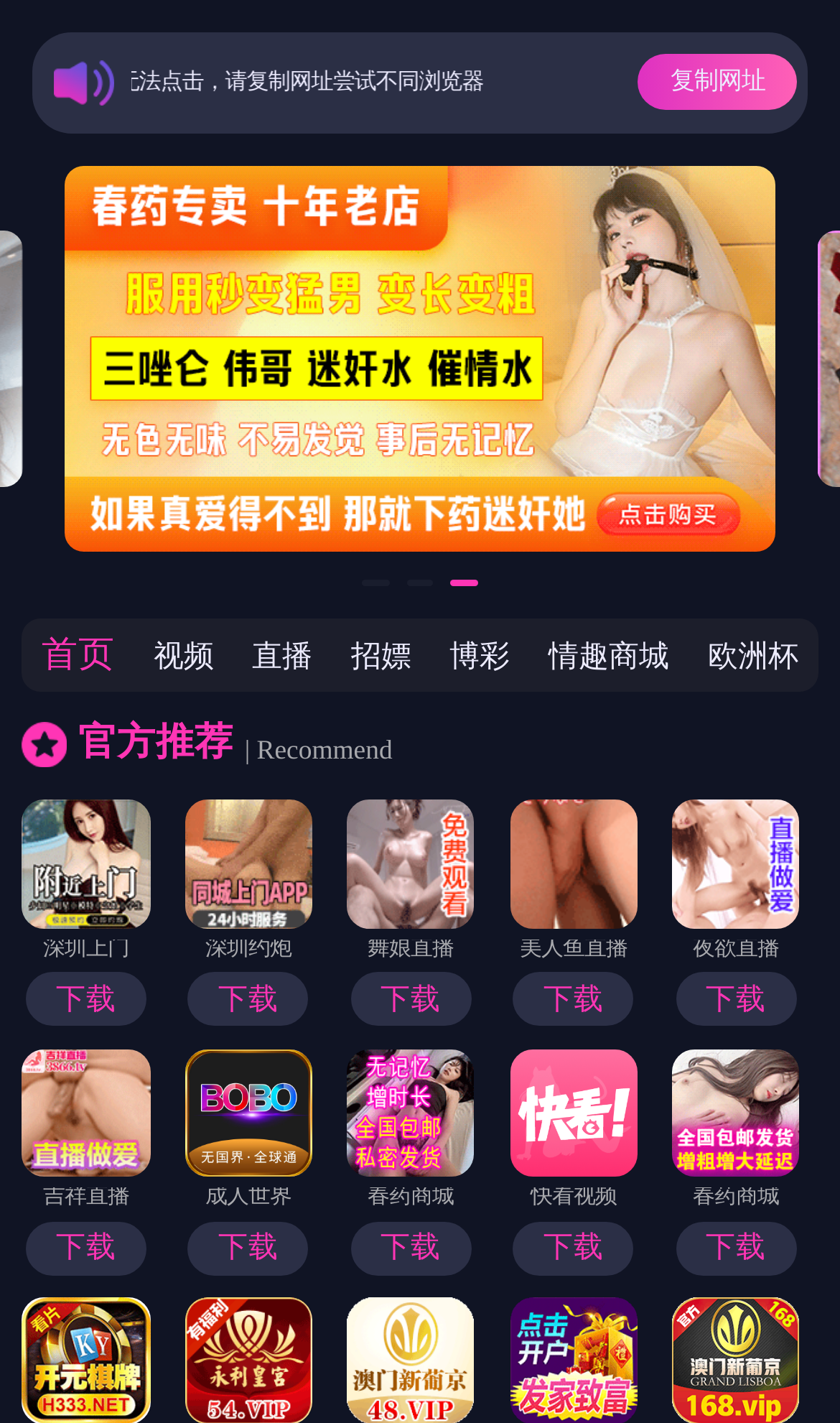Identify the bounding box coordinates of the element that should be clicked to fulfill this task: "download 深圳上门". The coordinates should be provided as four float numbers between 0 and 1, i.e., [left, top, right, bottom].

[0.027, 0.562, 0.179, 0.721]